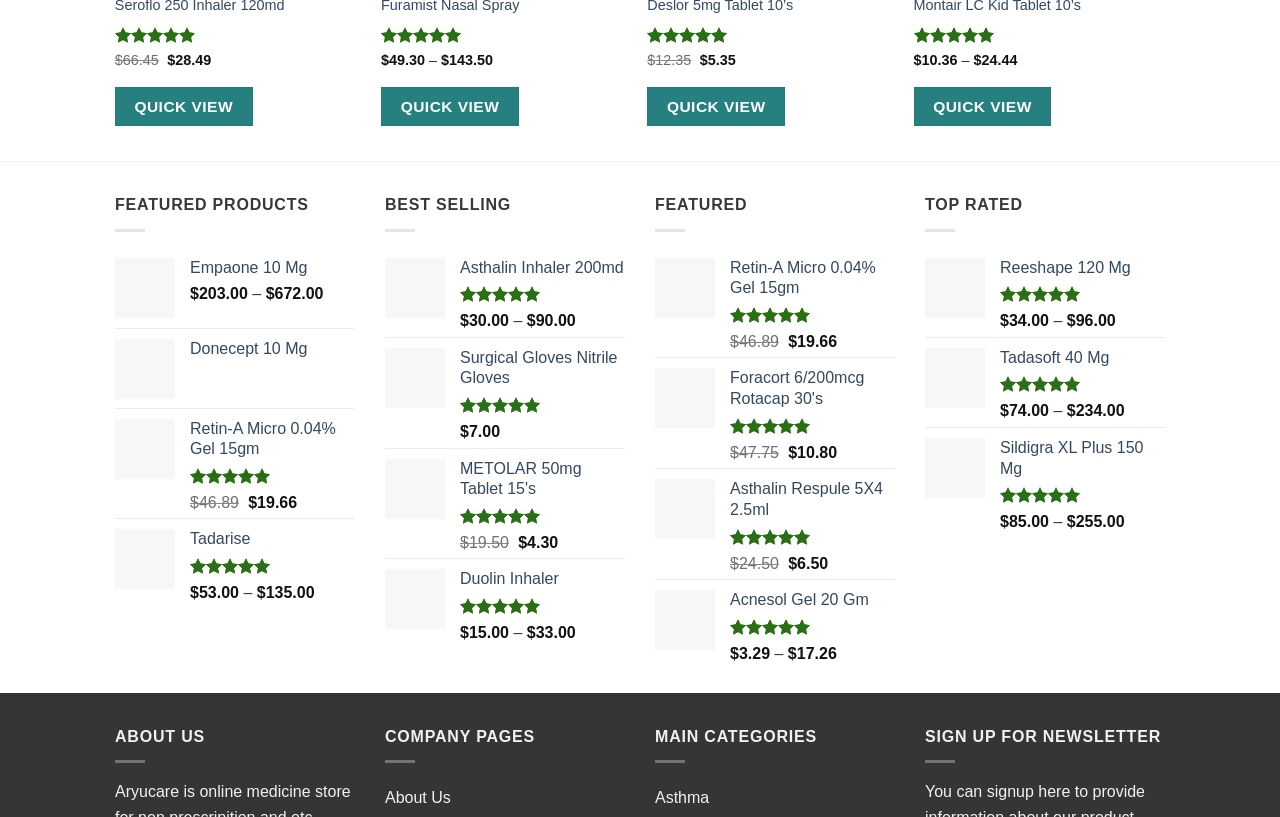What is the highest price of the products listed?
Based on the screenshot, respond with a single word or phrase.

$672.00